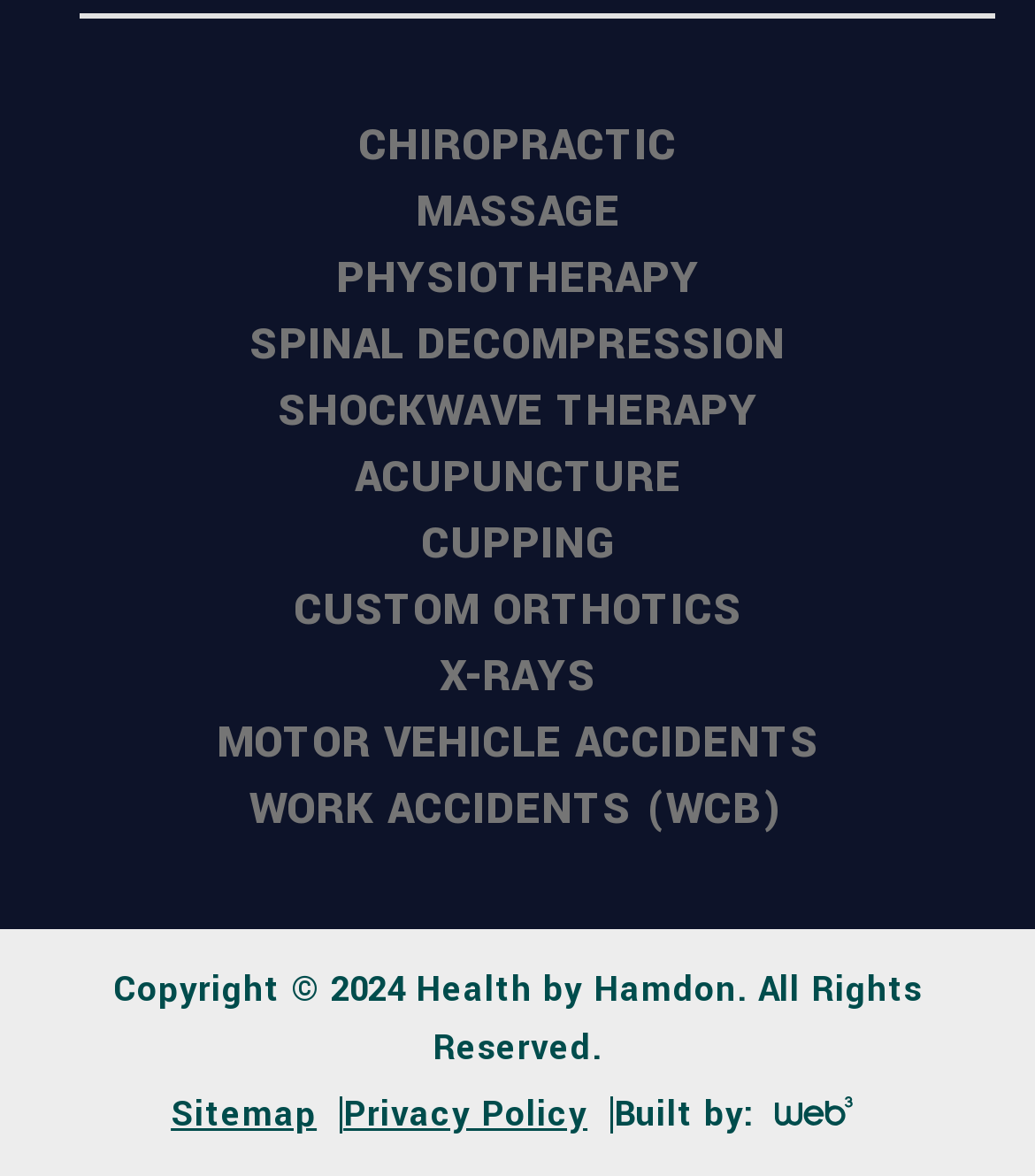Find the bounding box coordinates of the element to click in order to complete the given instruction: "Click on Chiropractic."

[0.346, 0.098, 0.654, 0.15]